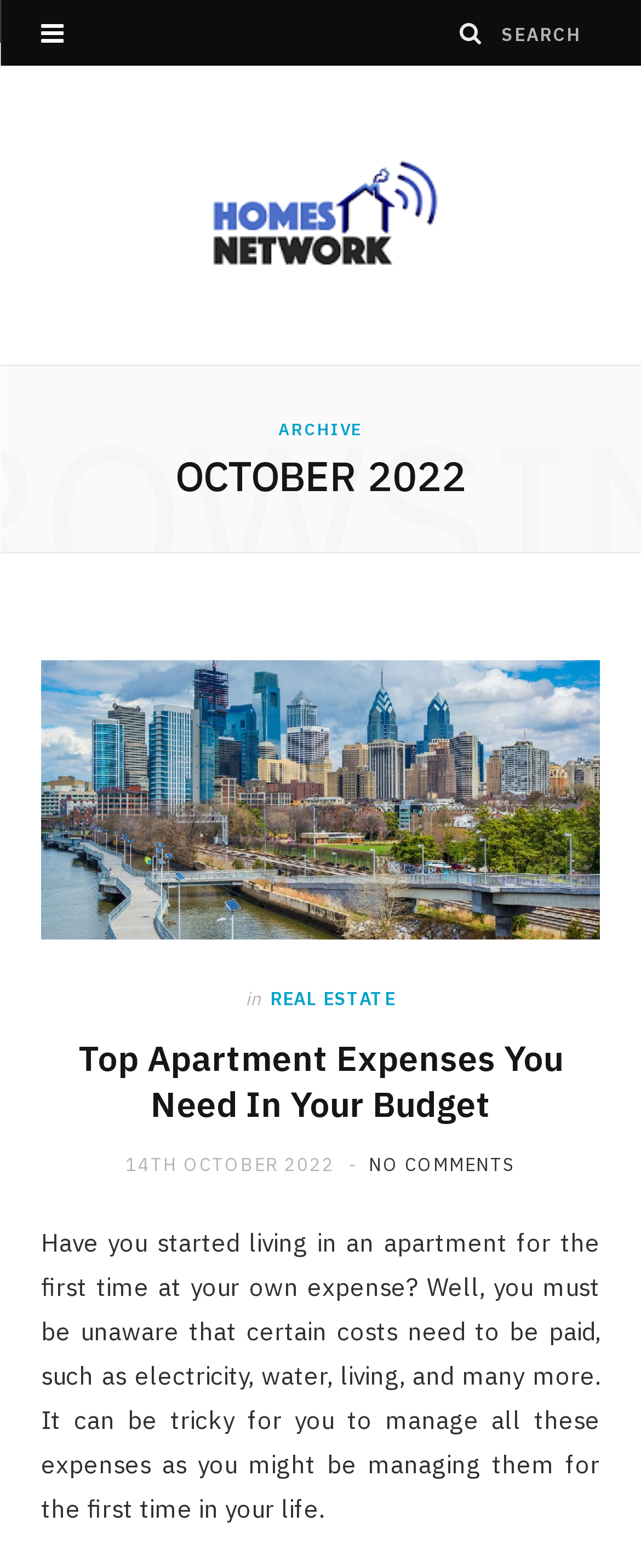What is the category of the article?
Using the image provided, answer with just one word or phrase.

REAL ESTATE